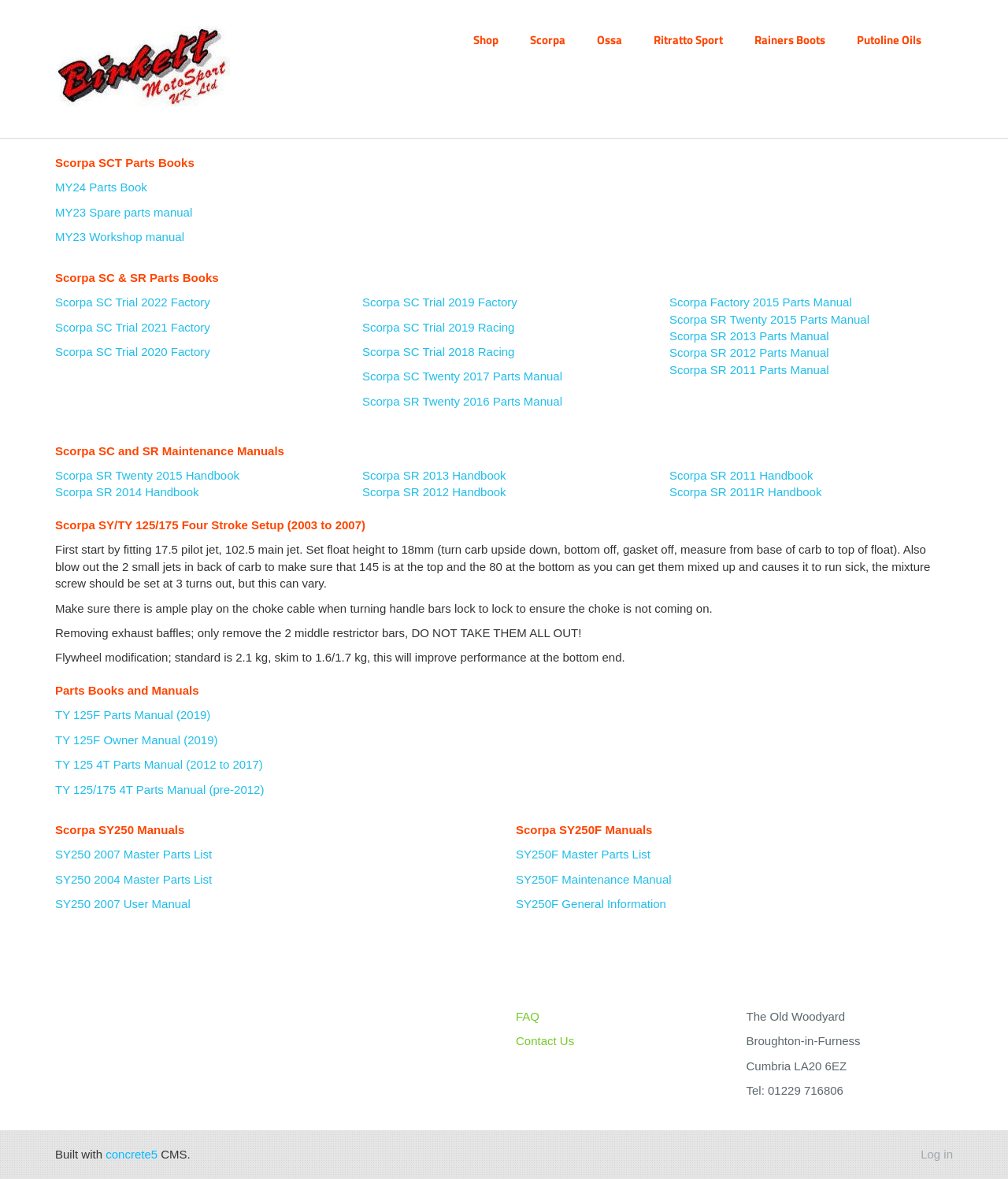How many links are there under the 'Scorpa SCT Parts Books' heading?
Based on the image, provide a one-word or brief-phrase response.

3